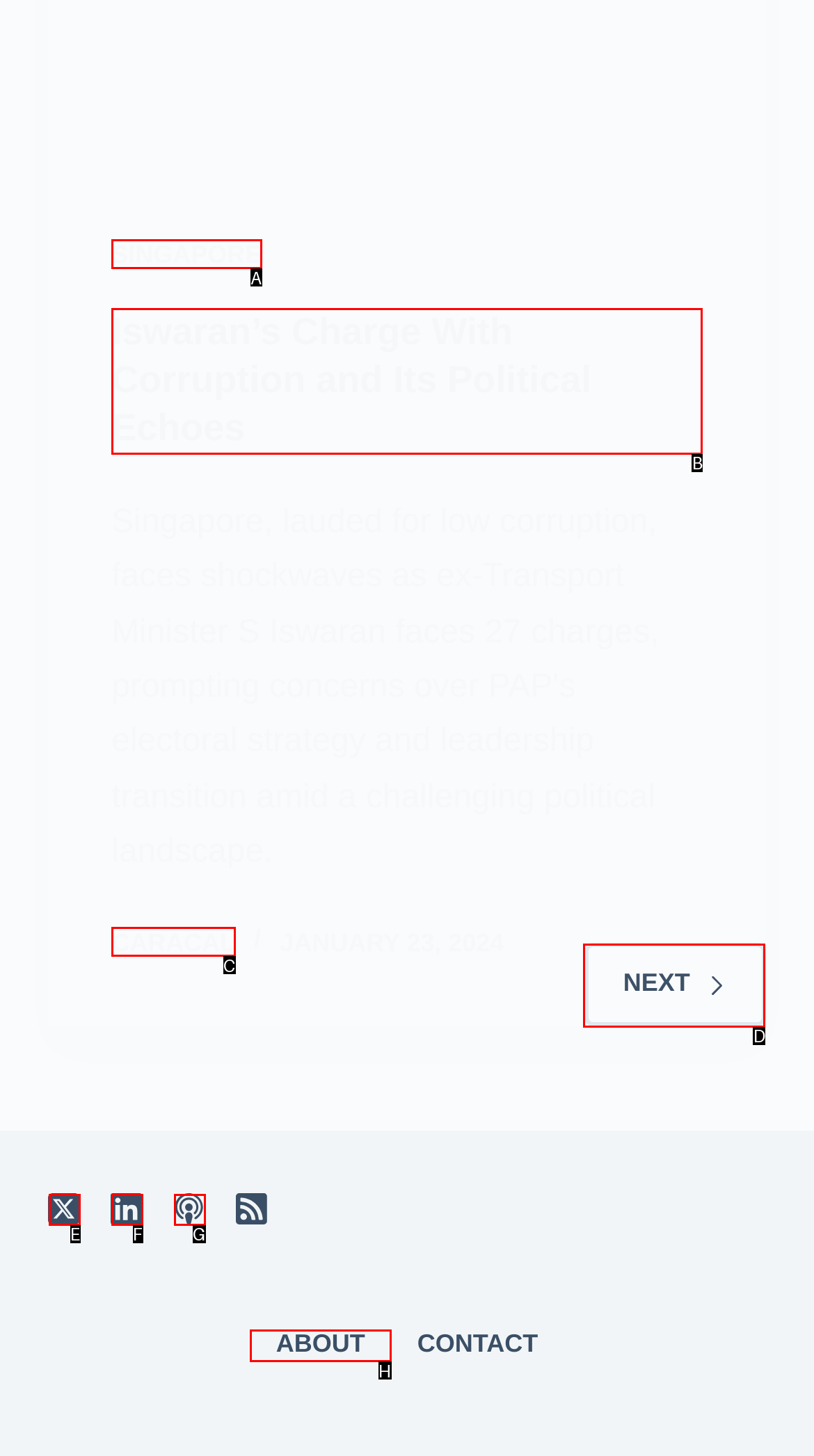Identify the letter of the UI element I need to click to carry out the following instruction: Click on the link to read about Iswaran’s Charge With Corruption and Its Political Echoes

B